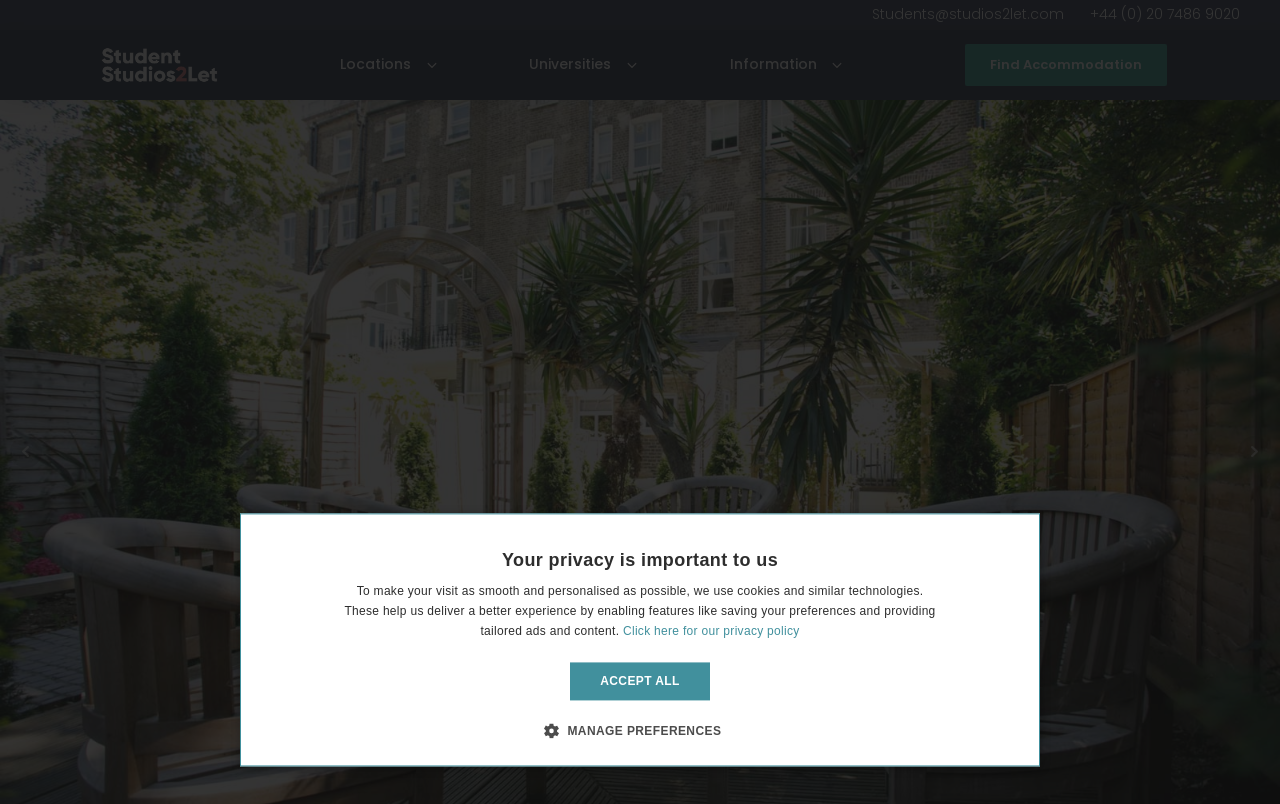Specify the bounding box coordinates of the element's region that should be clicked to achieve the following instruction: "View student guides". The bounding box coordinates consist of four float numbers between 0 and 1, in the format [left, top, right, bottom].

[0.016, 0.124, 0.114, 0.145]